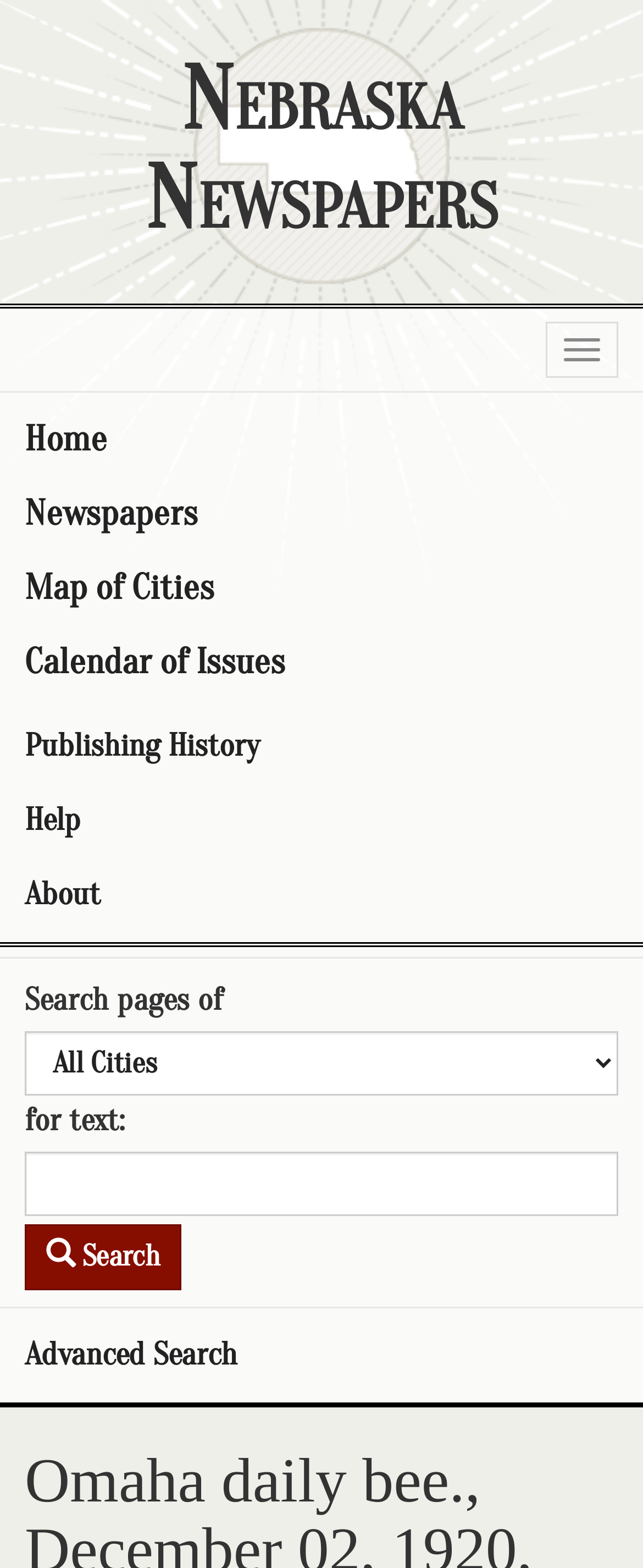Provide an in-depth caption for the contents of the webpage.

The webpage is dedicated to Nebraska Newspapers, featuring a prominent heading at the top with the title "Nebraska Newspapers". Below the heading, there is a navigation menu with seven links: "Home", "Newspapers", "Map of Cities", "Calendar of Issues", "Publishing History", "Help", and "About", arranged vertically from top to bottom.

On the right side of the navigation menu, there is a toggle navigation button. Below the navigation menu, there is a search function that allows users to search pages of newspapers. The search function consists of a static text "Search pages of", a combobox with the same label, a static text "for text:", a search box to input search terms, and a "Search" button. The search function is positioned at the top-left section of the page.

Additionally, there is an "Advanced Search" link located below the search function. The overall layout of the webpage is organized, with clear headings and concise text, making it easy to navigate and find relevant information about Nebraska Newspapers.